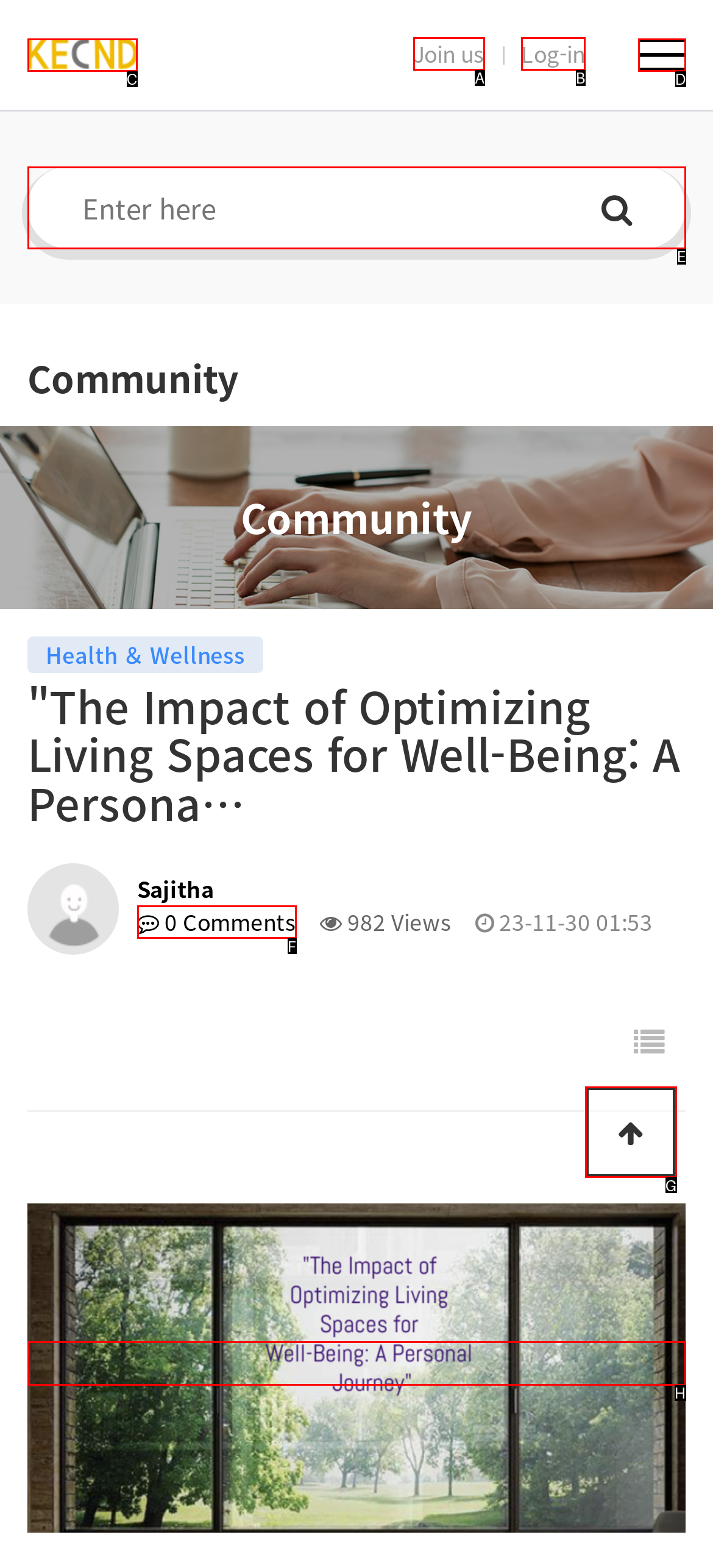Determine the letter of the UI element I should click on to complete the task: Go back to the top from the provided choices in the screenshot.

G